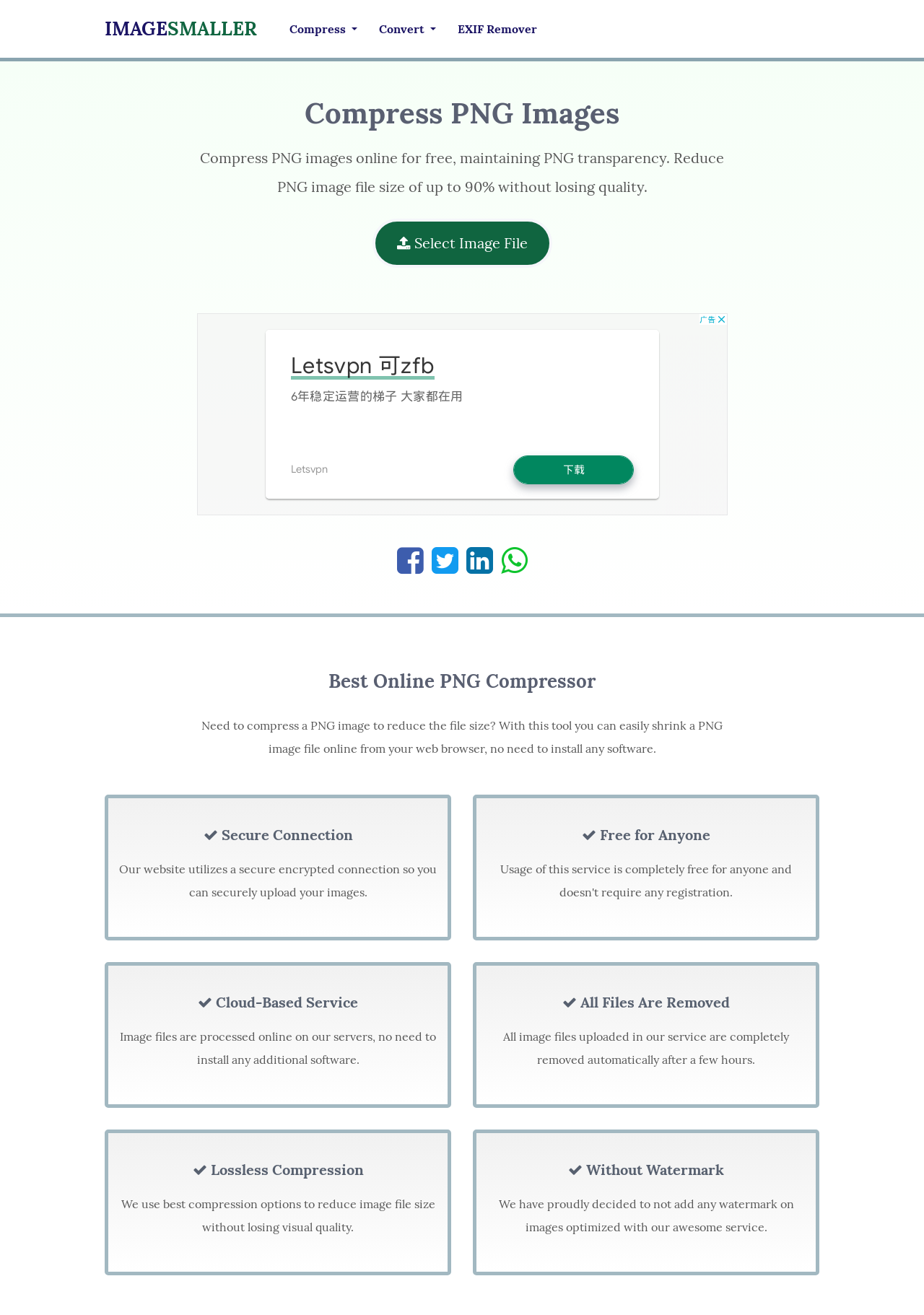Describe all the visual and textual components of the webpage comprehensively.

This webpage is about an online PNG image compression tool. At the top, there is a link to the website's logo, "IMAGESMALLER", and two buttons, "Compress" and "Convert", which are positioned side by side. Below these buttons, there is a heading that reads "Compress PNG Images" and a paragraph of text that explains the benefits of using this tool, including maintaining PNG transparency and reducing file size by up to 90% without losing quality.

To the right of this text, there is a section with a heading "Select Image File" and an input field for uploading an image file. Below this section, there is an advertisement iframe.

The webpage also features a section with links to the website's social media profiles, including Facebook, Twitter, LinkedIn, and WhatsApp.

Further down the page, there are several sections that highlight the benefits of using this online PNG compressor. These sections are headed by titles such as "Best Online PNG Compressor", "Secure Connection", "Free for Anyone", "Cloud-Based Service", "All Files Are Removed", "Lossless Compression", and "Without Watermark". Each section has a brief paragraph of text that explains the corresponding benefit.

Overall, the webpage is focused on promoting the online PNG image compression tool and explaining its features and benefits.